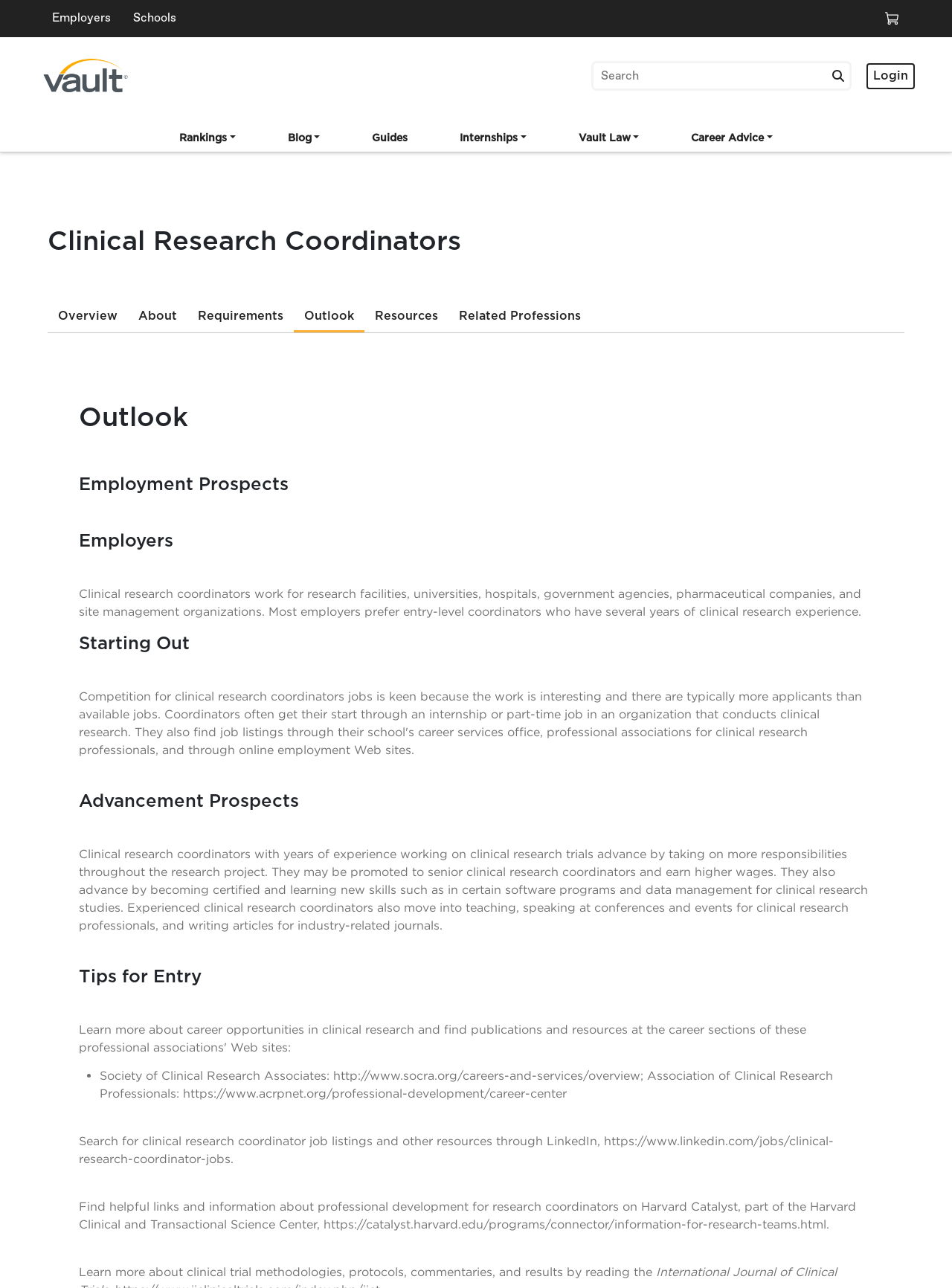Please identify the bounding box coordinates of the element that needs to be clicked to execute the following command: "Search for something". Provide the bounding box using four float numbers between 0 and 1, formatted as [left, top, right, bottom].

[0.623, 0.049, 0.892, 0.069]